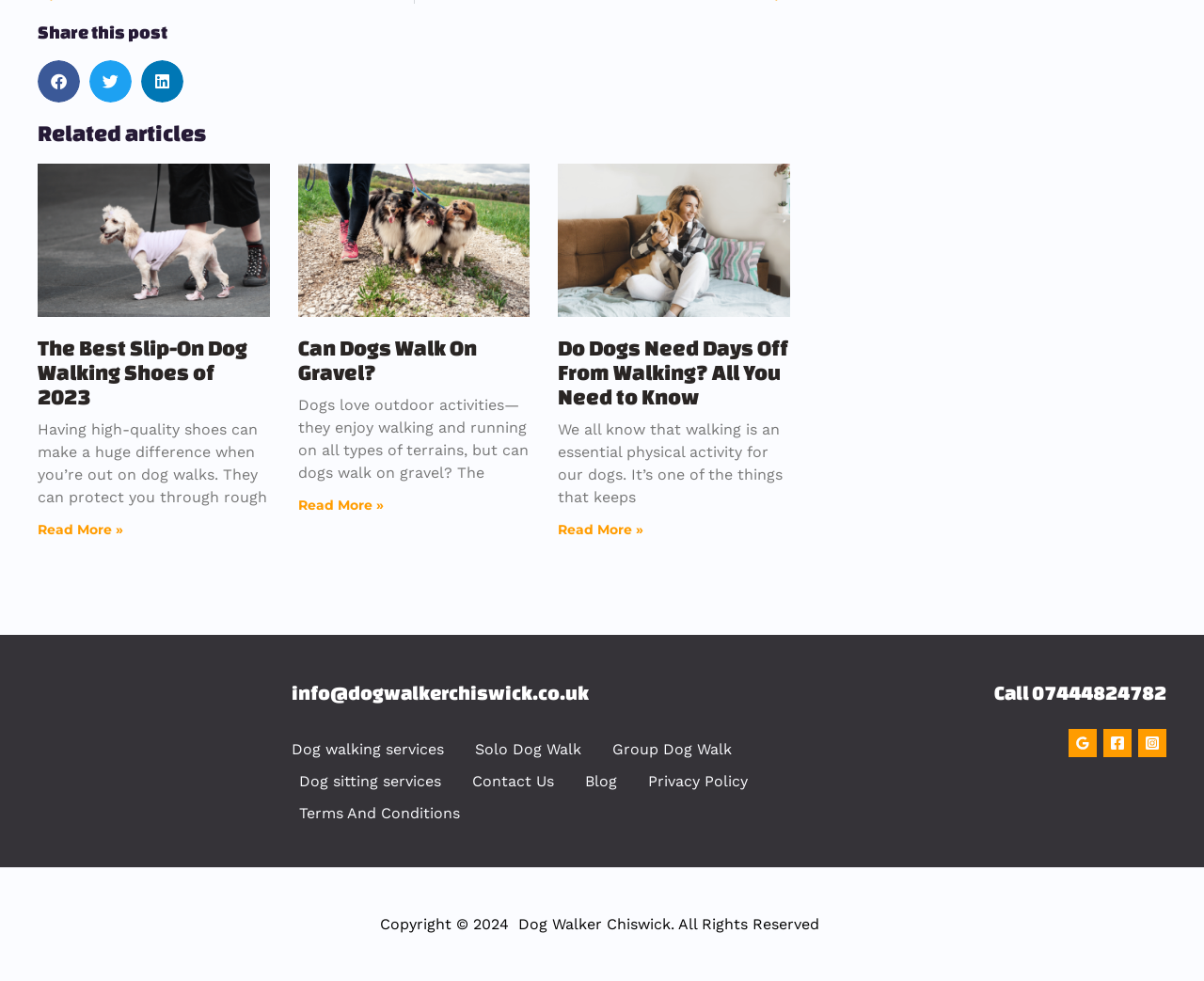Pinpoint the bounding box coordinates of the element you need to click to execute the following instruction: "Access Employee Benefits". The bounding box should be represented by four float numbers between 0 and 1, in the format [left, top, right, bottom].

None